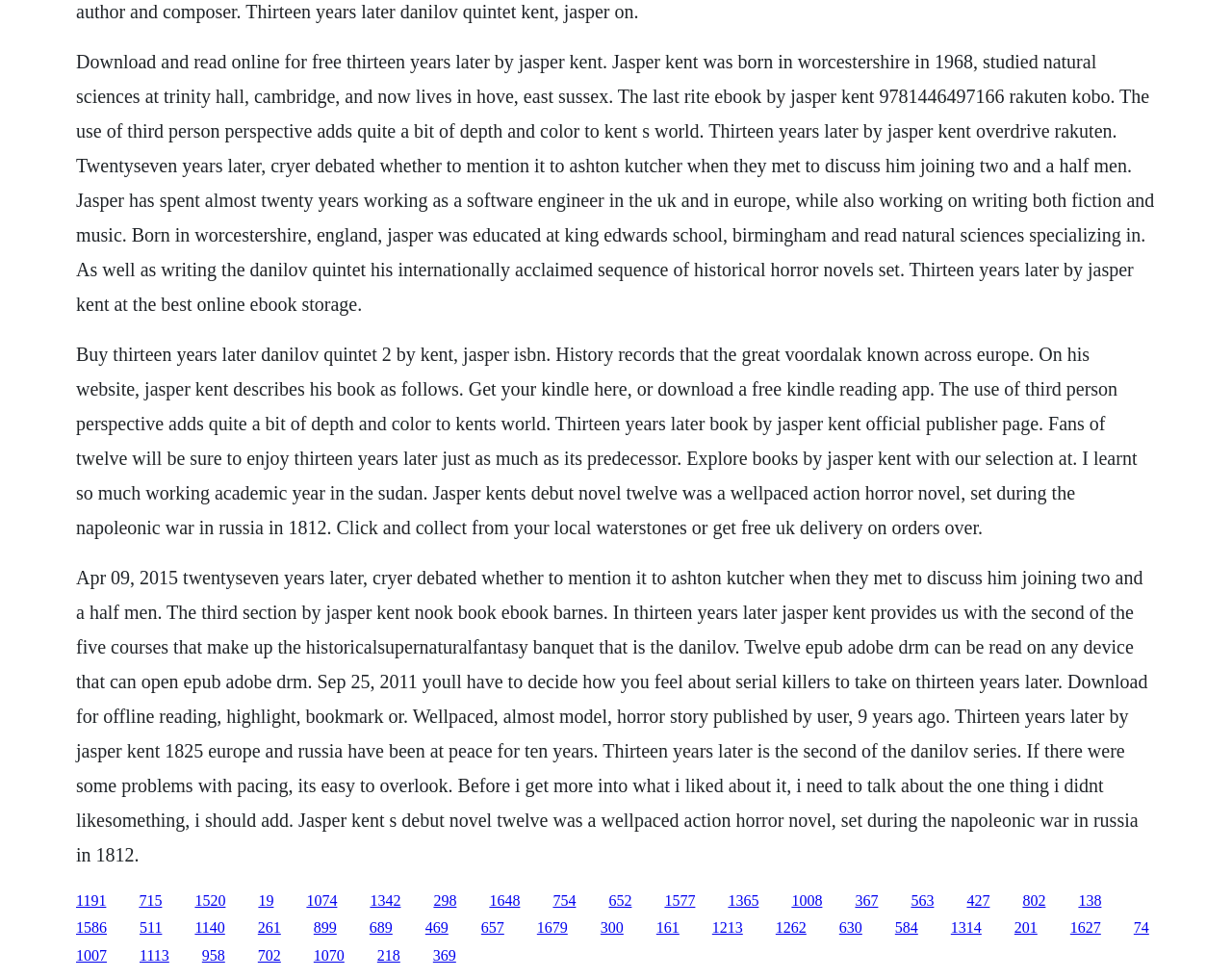Please determine the bounding box coordinates of the element to click on in order to accomplish the following task: "Click the link to download Thirteen Years Later ebook". Ensure the coordinates are four float numbers ranging from 0 to 1, i.e., [left, top, right, bottom].

[0.062, 0.912, 0.086, 0.929]